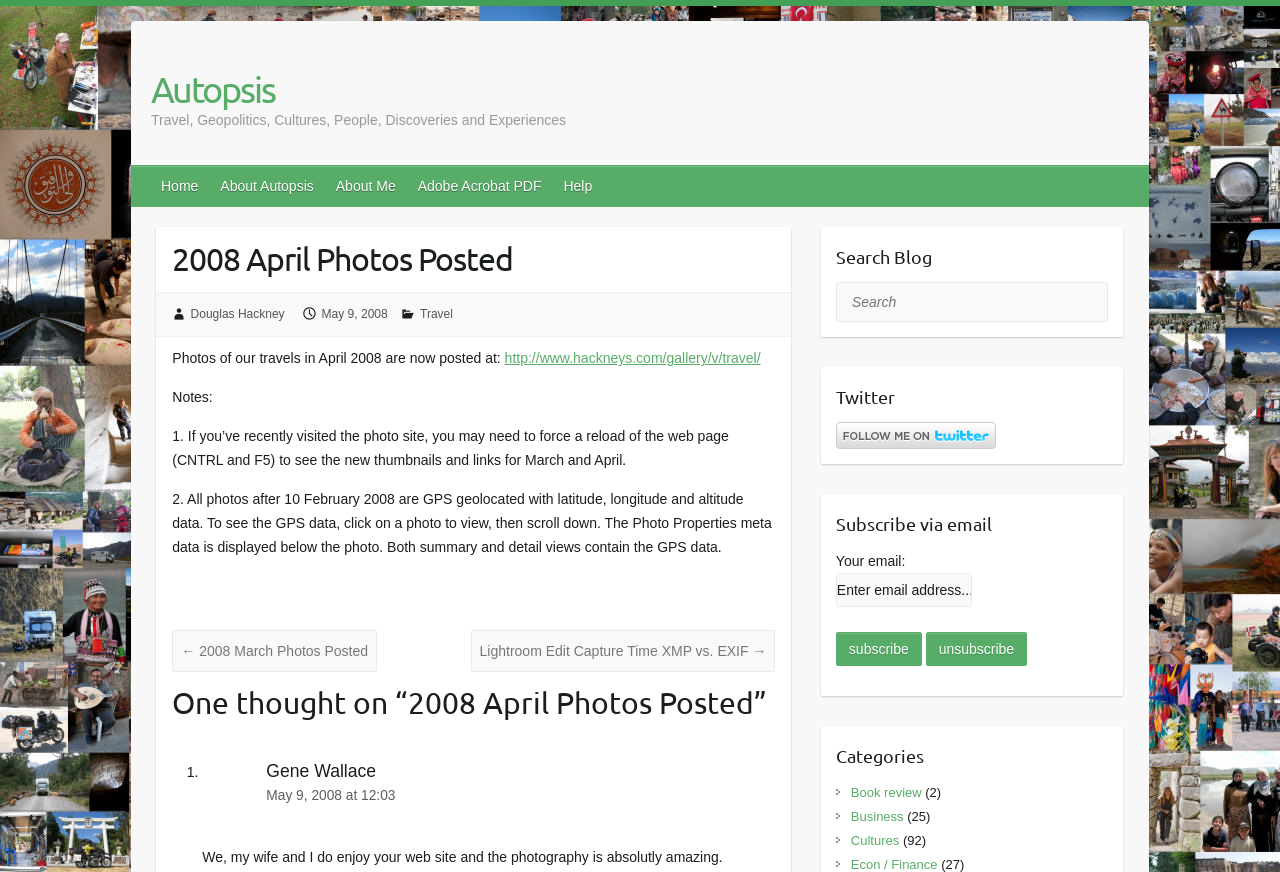What is the topic of the posted photos?
Please answer using one word or phrase, based on the screenshot.

Travel